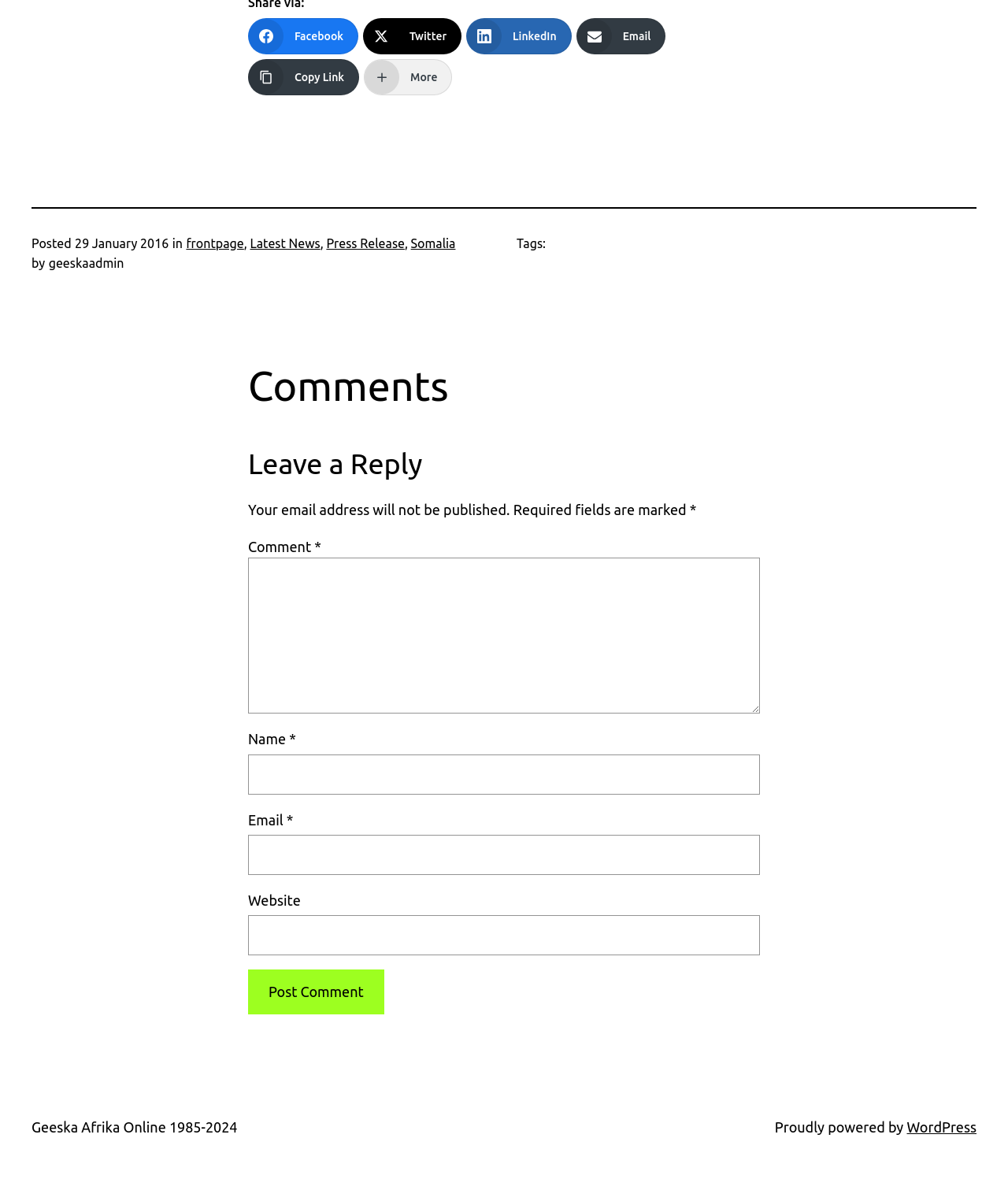What is the date of the posted article?
Based on the image, answer the question with as much detail as possible.

I looked at the posted date information on the webpage, which is located near the top, and found that the article was posted on 29 January 2016.